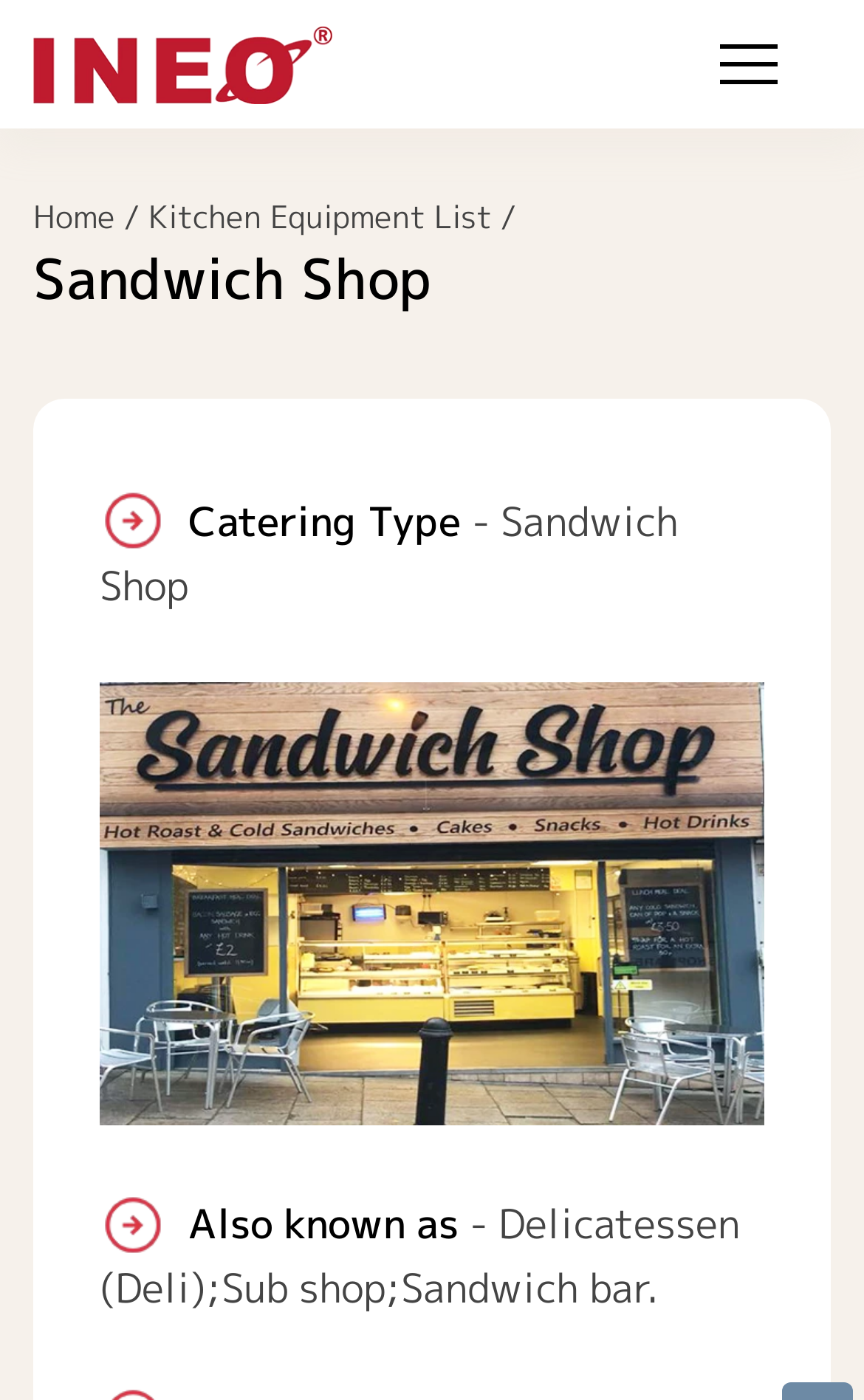Can you find the bounding box coordinates for the UI element given this description: "Kitchen Equipment List"? Provide the coordinates as four float numbers between 0 and 1: [left, top, right, bottom].

[0.172, 0.139, 0.569, 0.169]